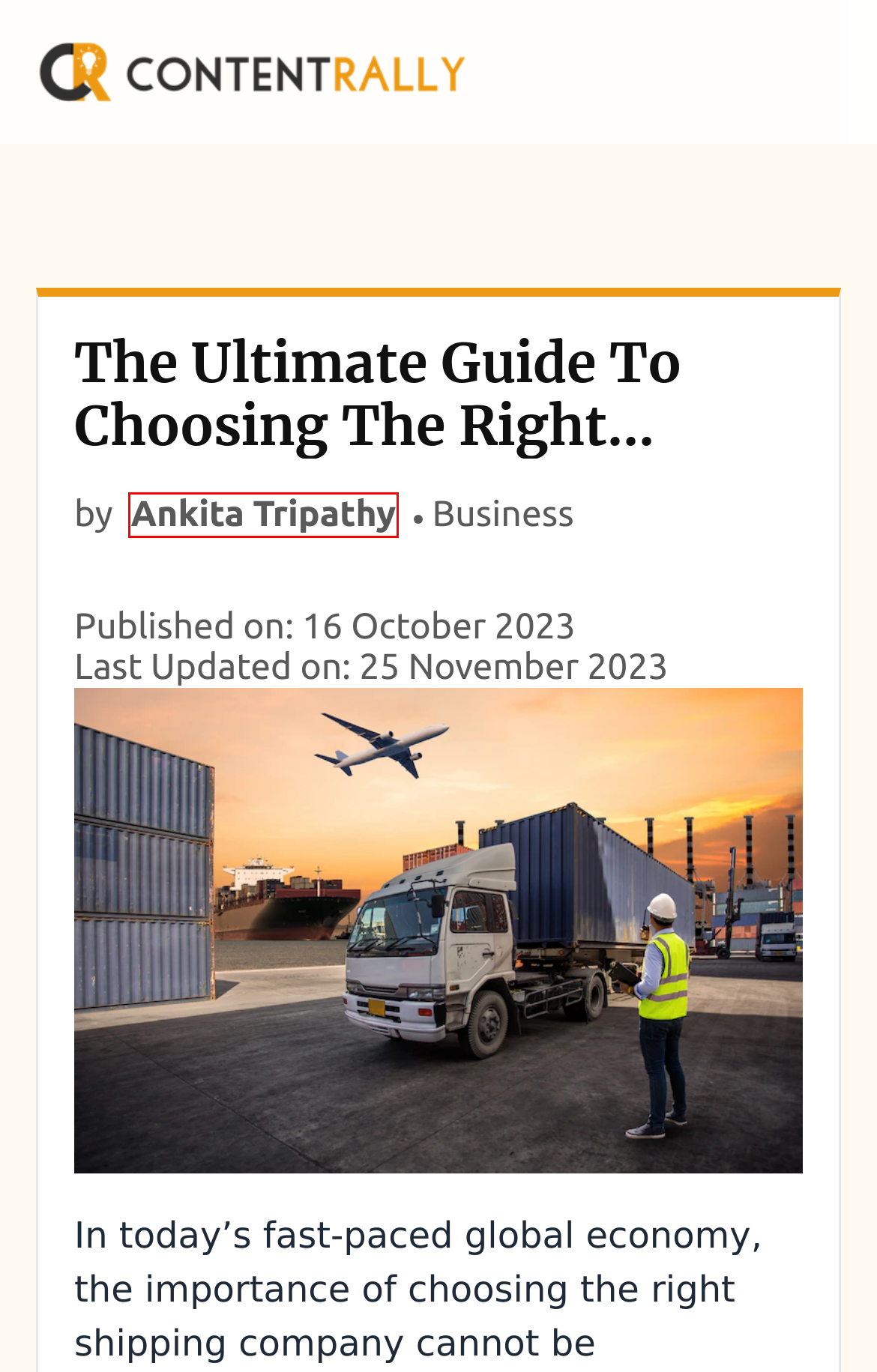You have a screenshot of a webpage with a red rectangle bounding box. Identify the best webpage description that corresponds to the new webpage after clicking the element within the red bounding box. Here are the candidates:
A. How Freight Forwarding Streamlines Supply Chains For Efficiency
B. shipping company's contracts Archives - Content Rally - Your Citizen Newspaper
C. How Long Does AliExpress Take To Ship? Let's Find Out
D. Ankita Tripathy, Author at Content Rally
E. The 10 Wordpress Plugins Every Sucessful Blogger Uses
F. Latest Business News & Topics: ContentRally.com
G. Shipping Mistakes Commonly Made by Small Businesses | CR
H. What Are The Most Popular Businesses In The East Coast States?

D